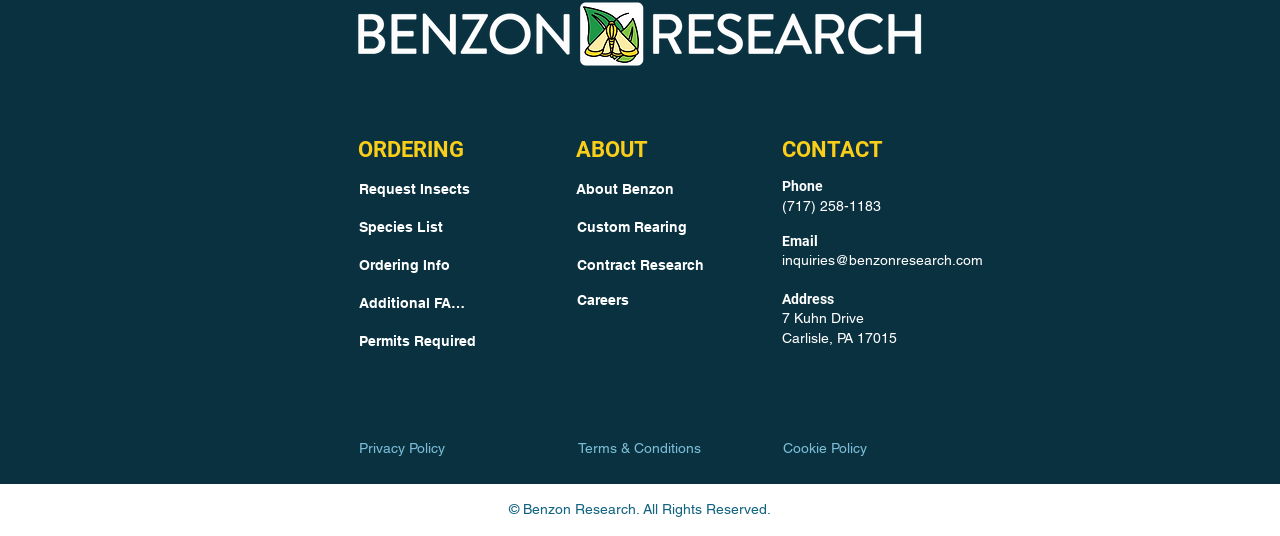Please find the bounding box coordinates of the element that you should click to achieve the following instruction: "Request insects". The coordinates should be presented as four float numbers between 0 and 1: [left, top, right, bottom].

[0.28, 0.32, 0.381, 0.385]